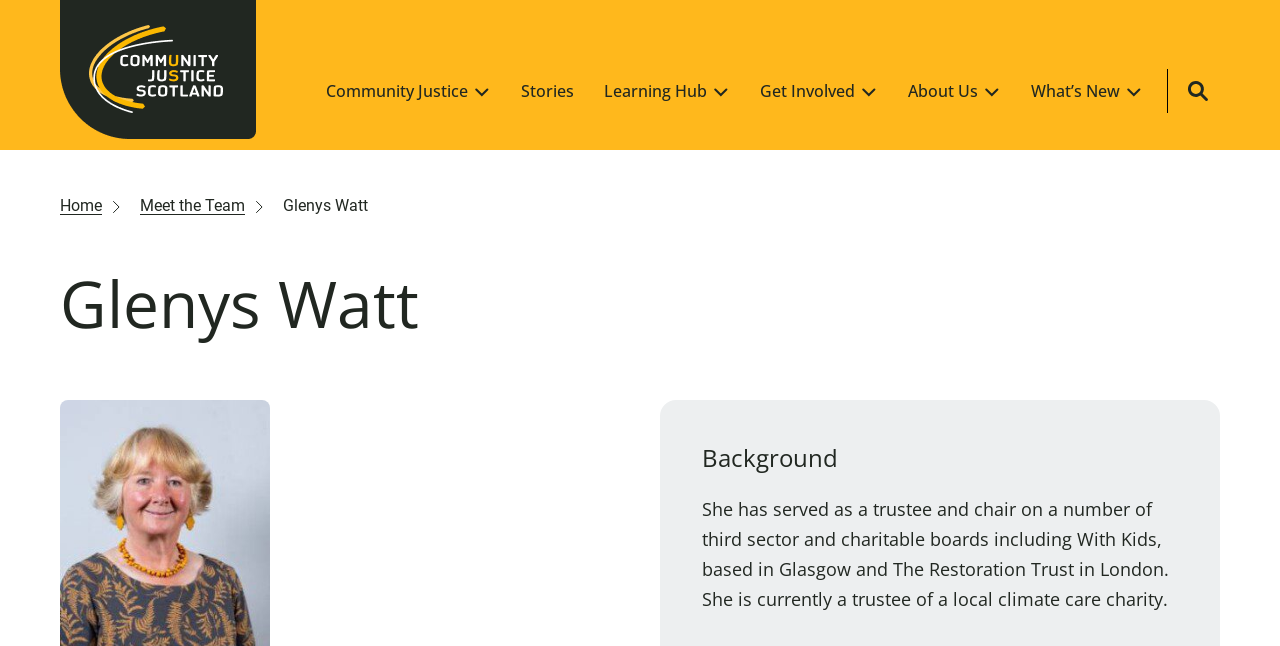Provide the bounding box coordinates of the HTML element this sentence describes: "Contact Us".

None